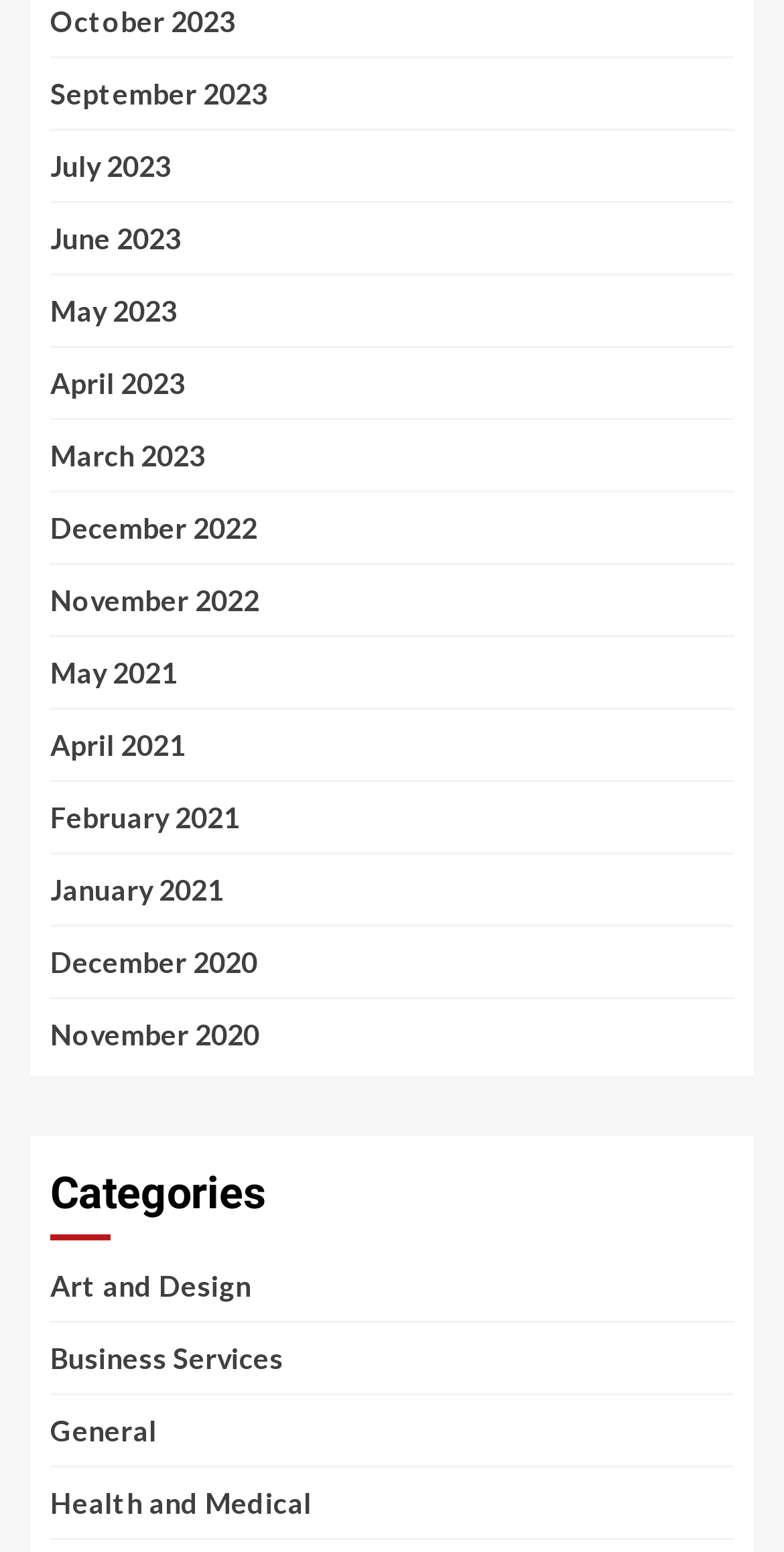Locate the bounding box coordinates of the clickable region to complete the following instruction: "Explore climbers and vines cultivars."

None